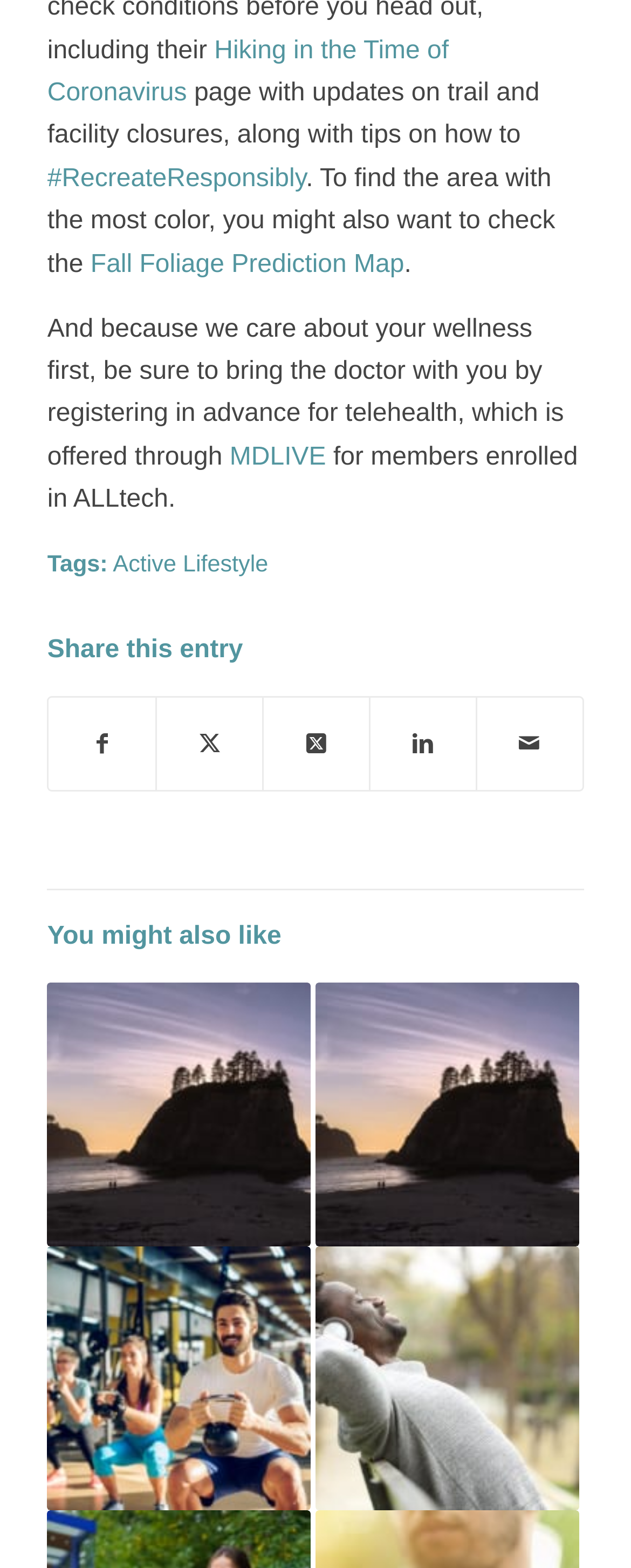Reply to the question below using a single word or brief phrase:
What type of content is shown in the 'You might also like' section?

Related articles